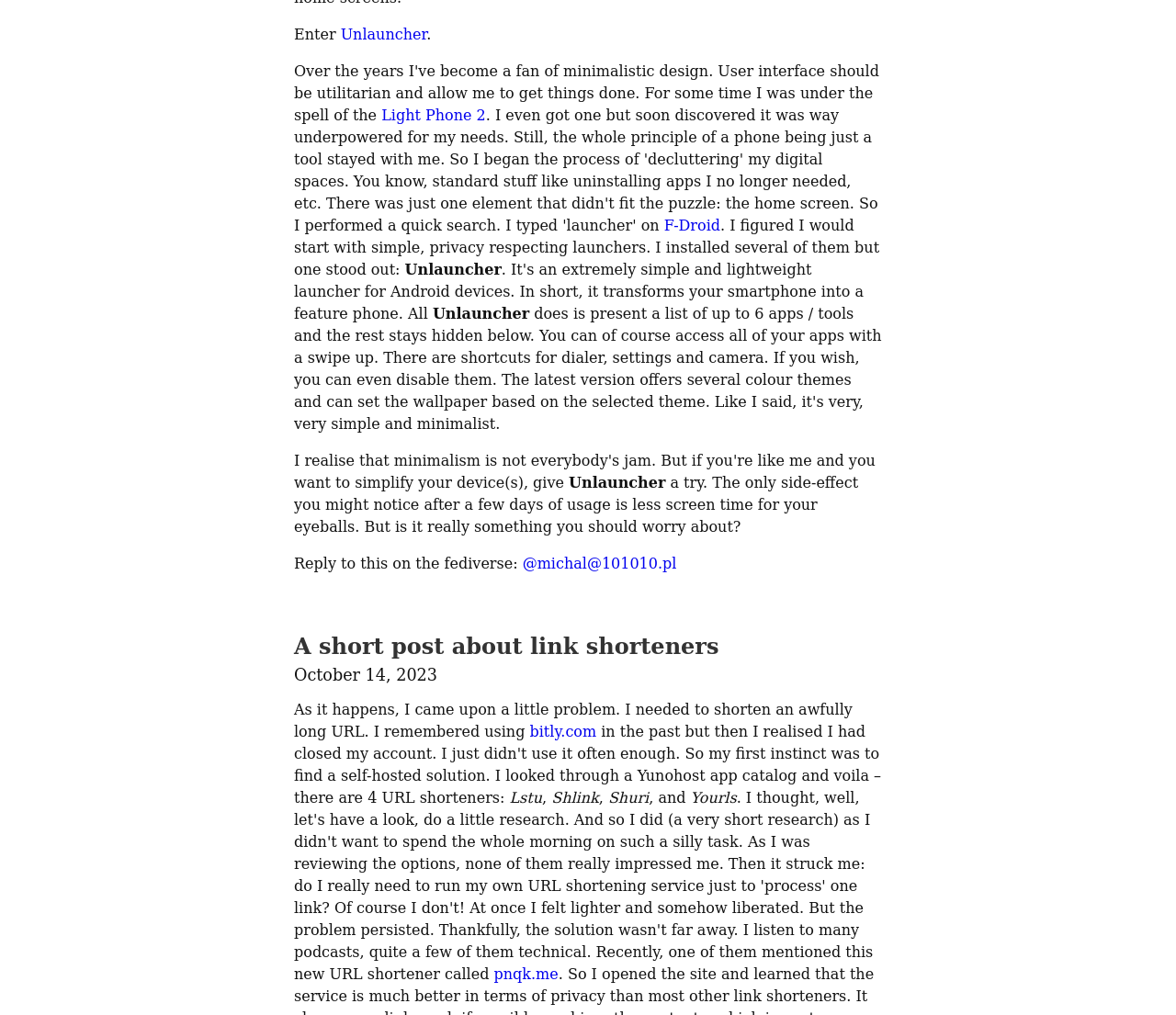Please answer the following question using a single word or phrase: 
What is the name of the link shortener mentioned after bitly.com?

Lstu